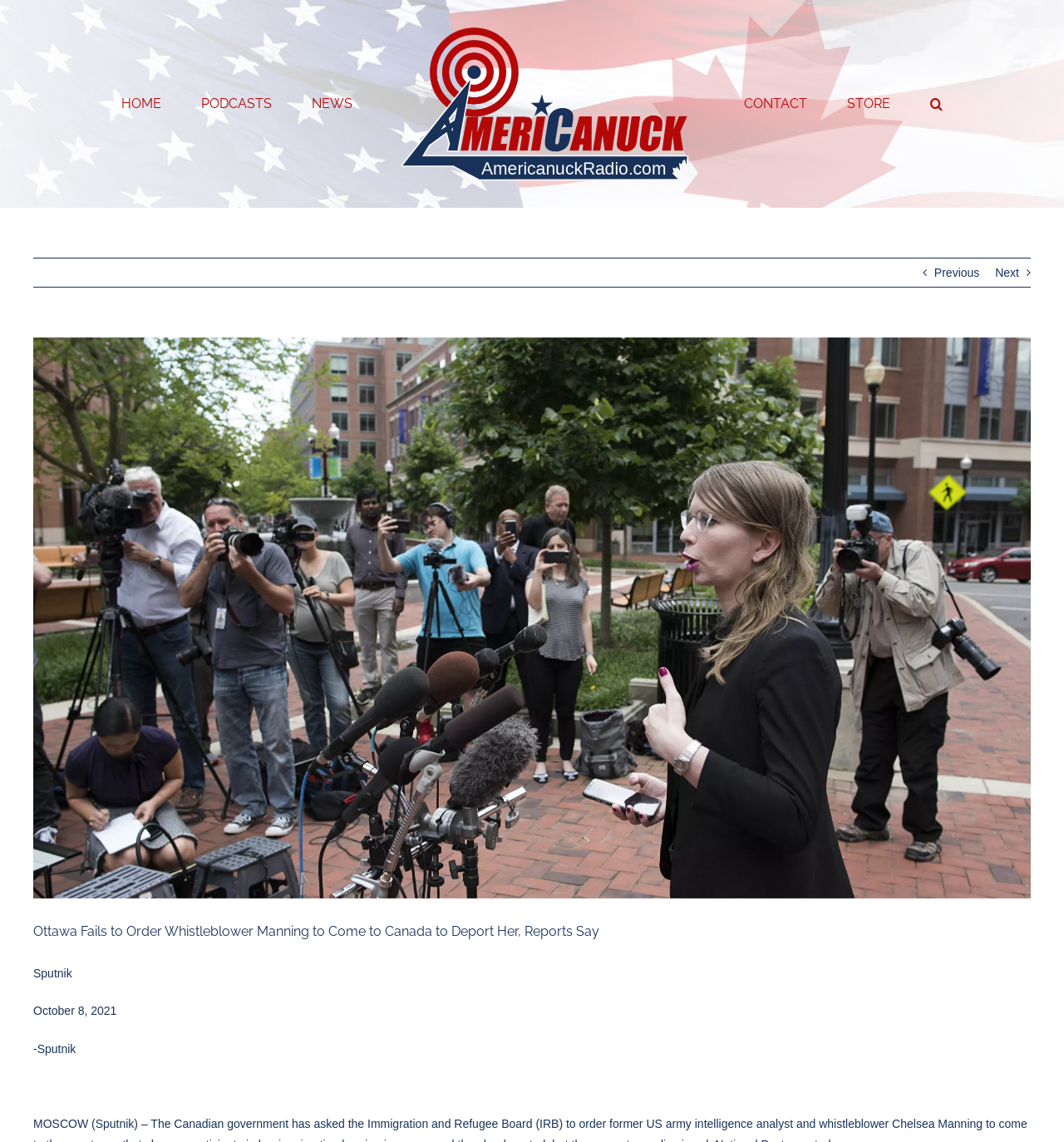Show the bounding box coordinates of the element that should be clicked to complete the task: "view news page".

[0.293, 0.06, 0.331, 0.121]